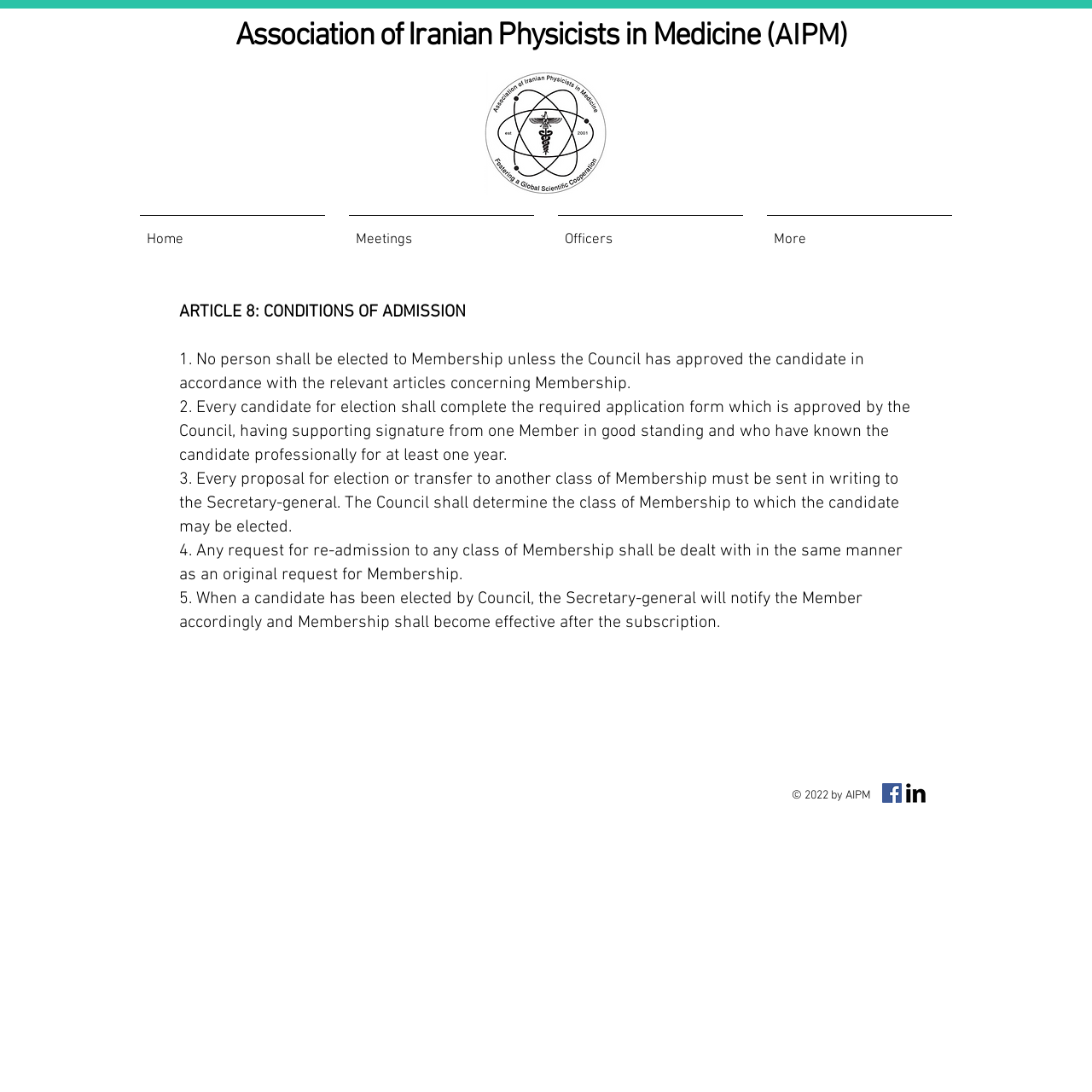How many links are in the navigation menu?
Please provide an in-depth and detailed response to the question.

The navigation menu is located in the middle of the webpage and contains four links: 'Home', 'Meetings', 'Officers', and 'More'.